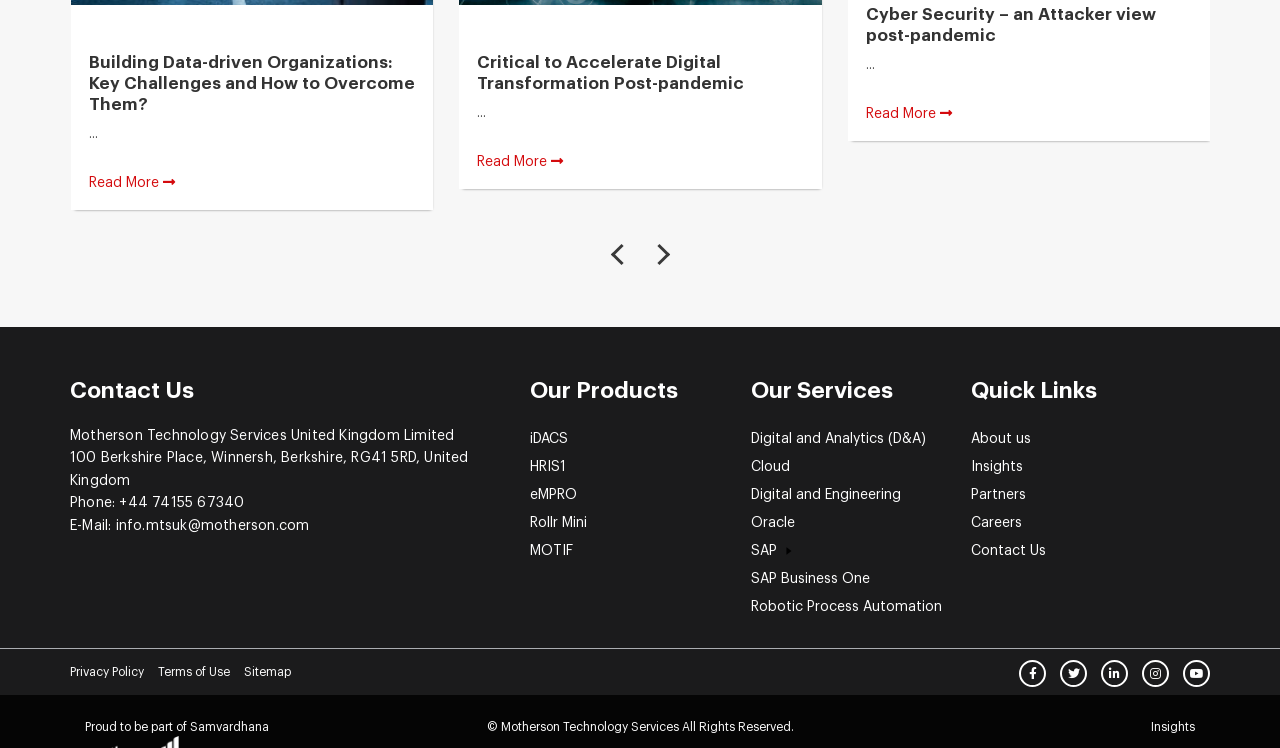Please provide the bounding box coordinates in the format (top-left x, top-left y, bottom-right x, bottom-right y). Remember, all values are floating point numbers between 0 and 1. What is the bounding box coordinate of the region described as: Read More

[0.677, 0.143, 0.744, 0.162]